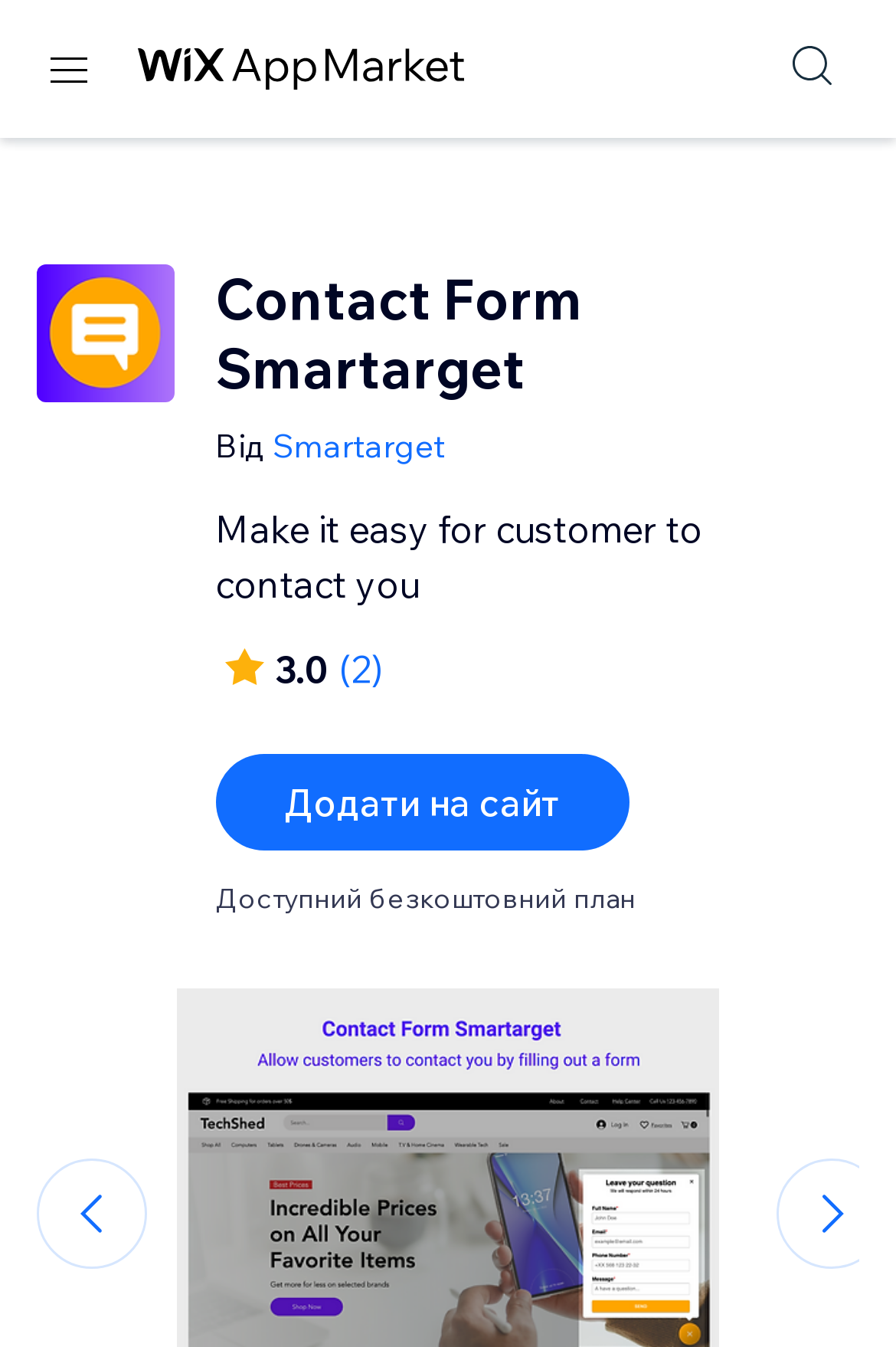Please provide a comprehensive answer to the question based on the screenshot: What is the purpose of the app?

The purpose of the app can be found in the static text element with the text 'Make it easy for customer to contact you' which is located near the top of the page. This text describes the functionality of the app.